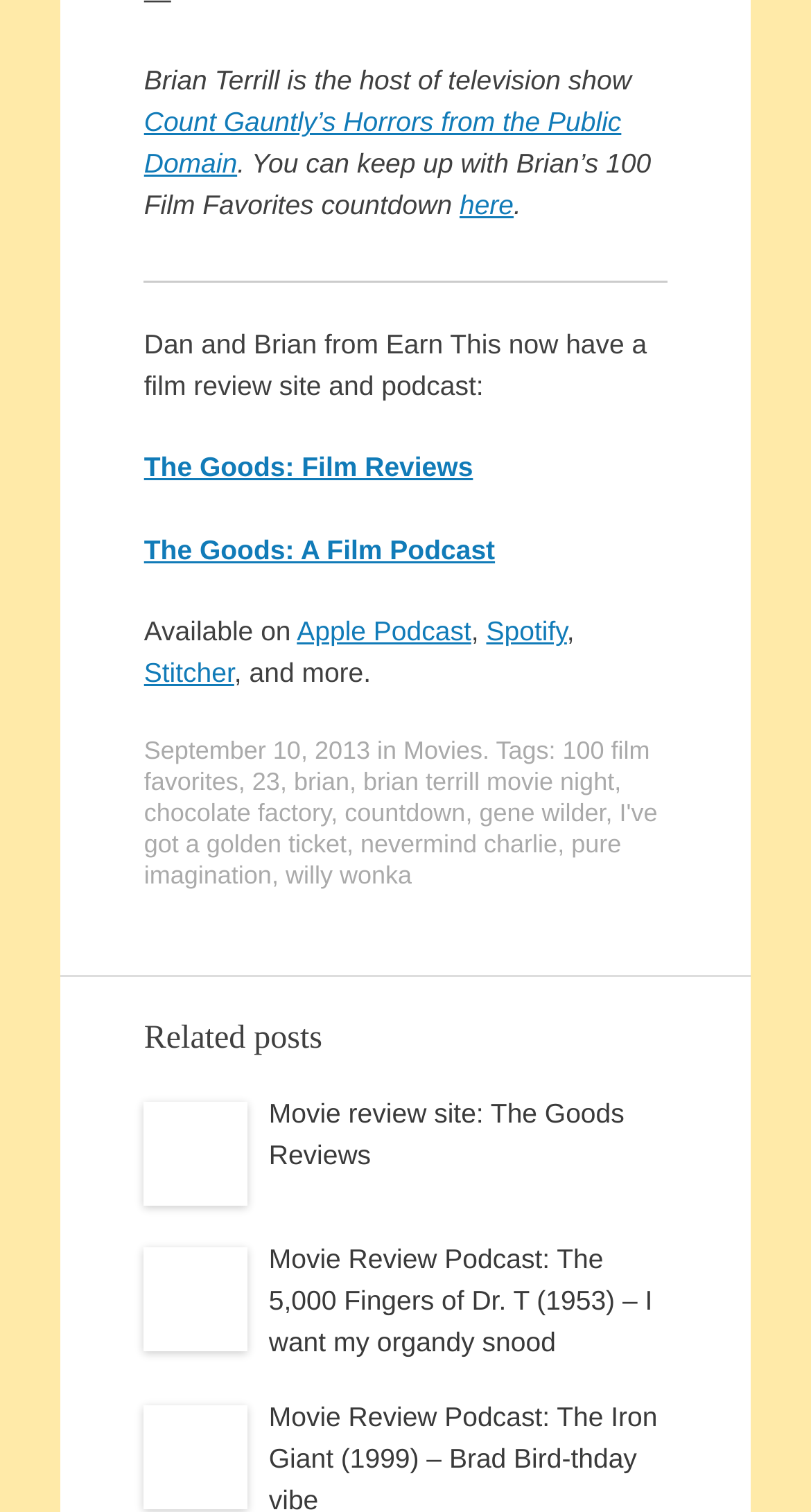Find and specify the bounding box coordinates that correspond to the clickable region for the instruction: "Open Apple Podcast".

[0.366, 0.408, 0.581, 0.428]